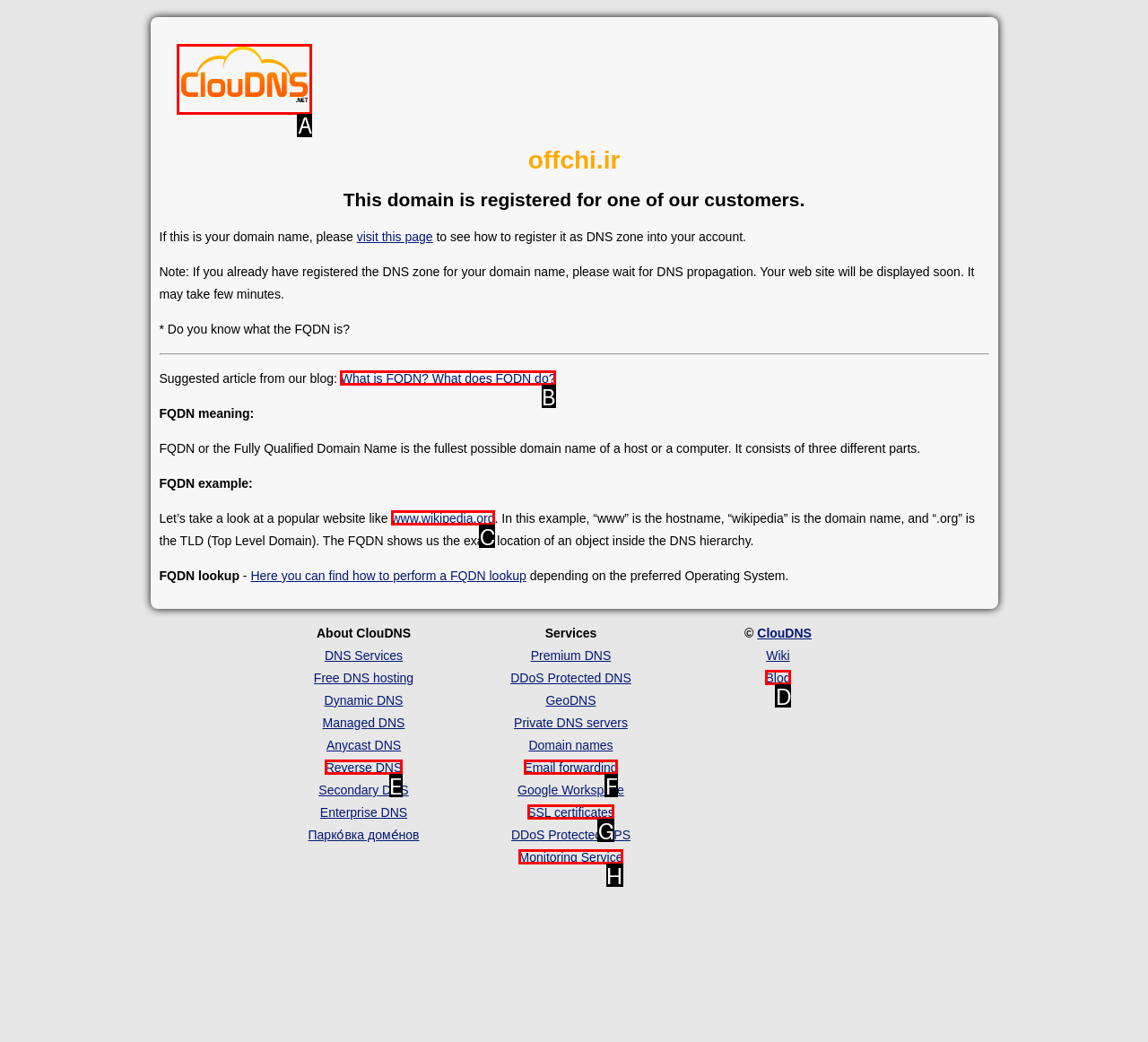Identify the option that best fits this description: Email forwarding
Answer with the appropriate letter directly.

F